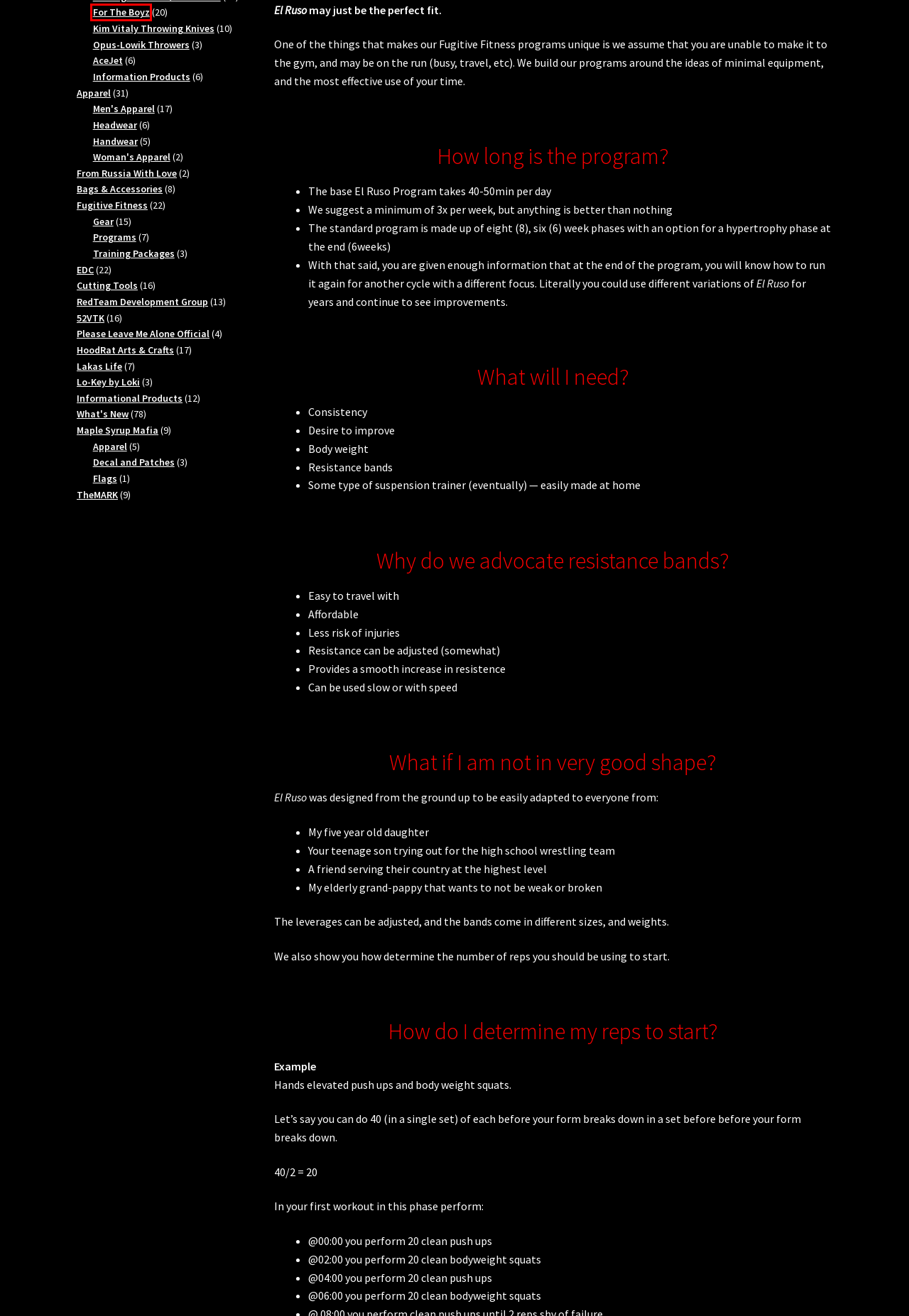You have a screenshot of a webpage with a red bounding box around an element. Select the webpage description that best matches the new webpage after clicking the element within the red bounding box. Here are the descriptions:
A. What's New Archives - Delta2Alpha
B. 15 or Less Archives - Delta2Alpha
C. Men's Apparel Archives - Delta2Alpha
D. From Russia With Love Archives - Delta2Alpha
E. Privacy Policy - Delta2Alpha
F. For The Boyz Archives - Delta2Alpha
G. RedTeam Development Group Archives - Delta2Alpha
H. Training - Delta2Alpha

F